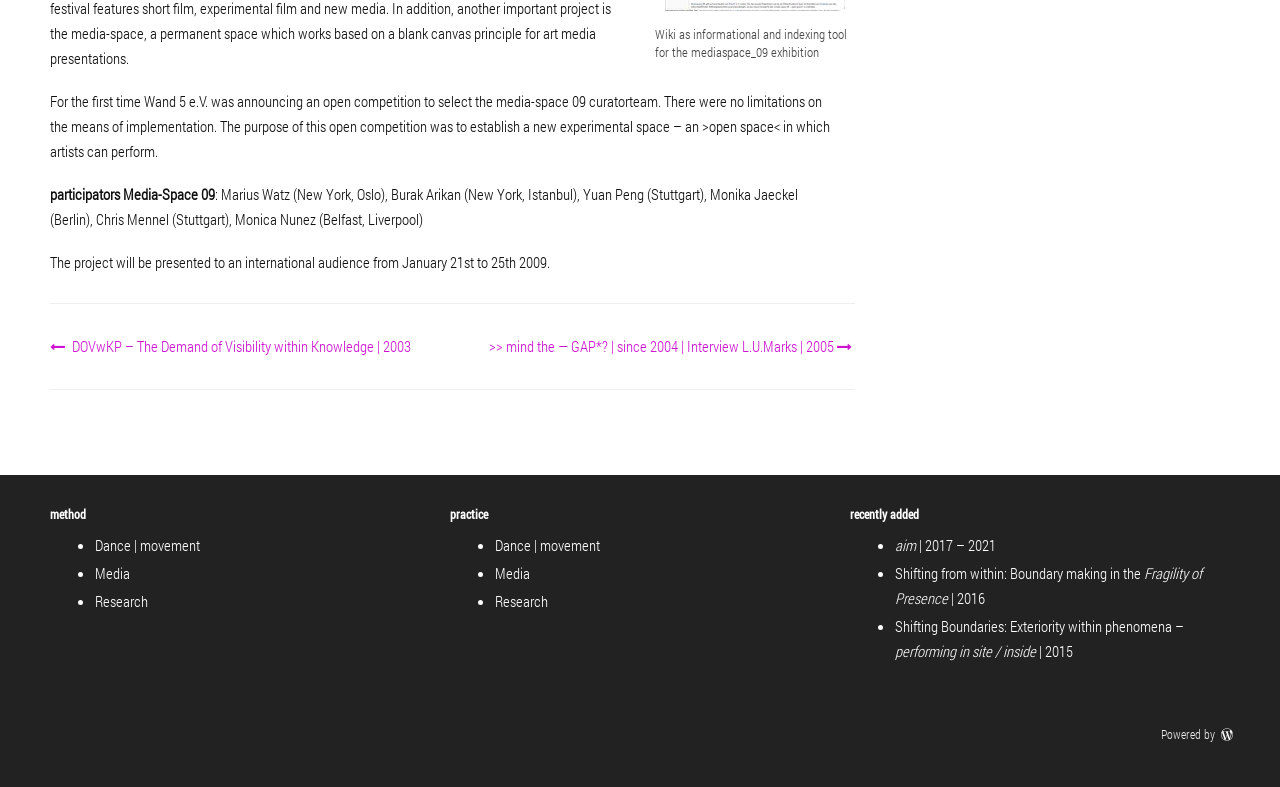Using the description: "Dance | movement", identify the bounding box of the corresponding UI element in the screenshot.

[0.387, 0.68, 0.469, 0.705]